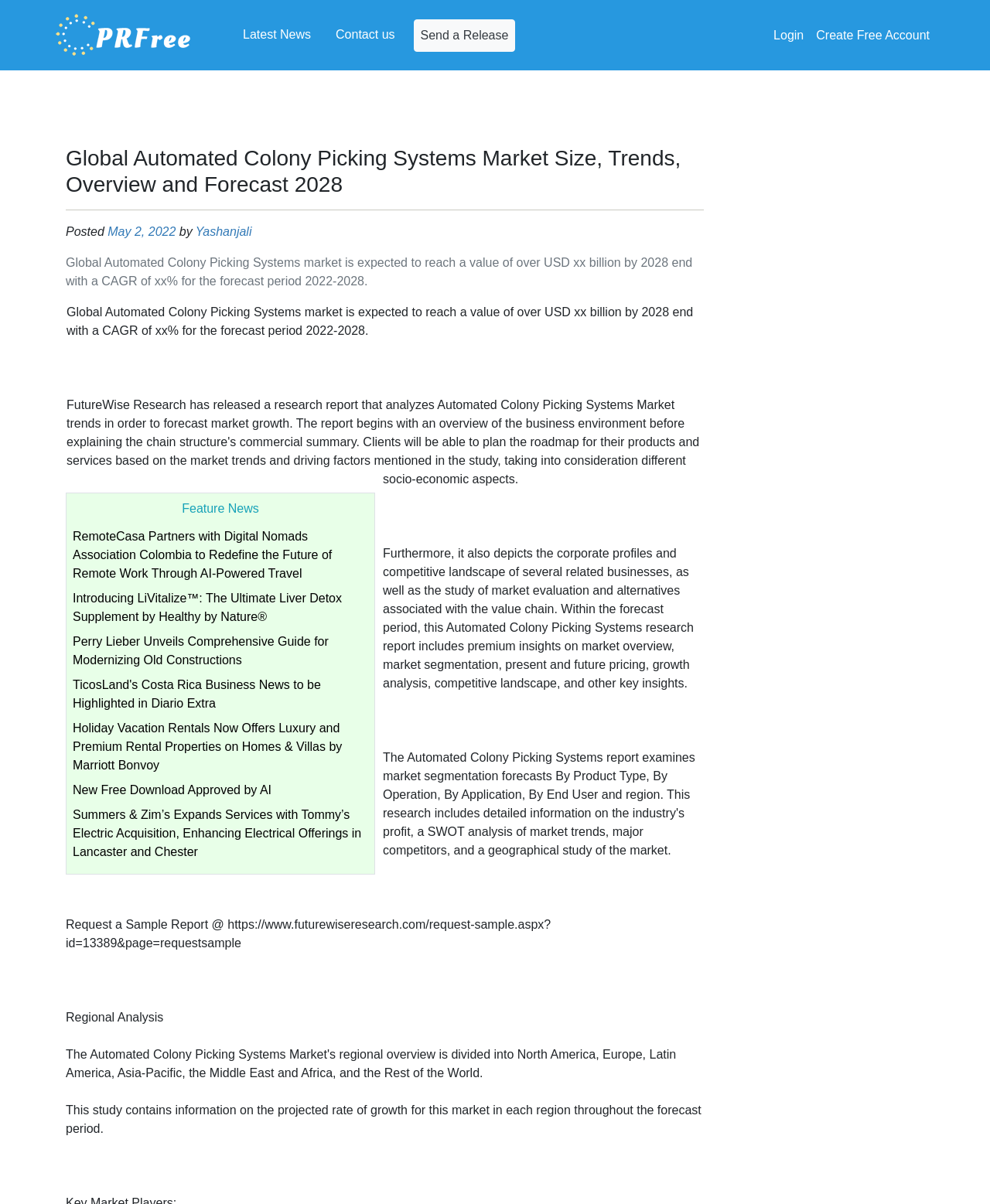Please find the bounding box for the UI component described as follows: "PFRree".

[0.055, 0.01, 0.195, 0.048]